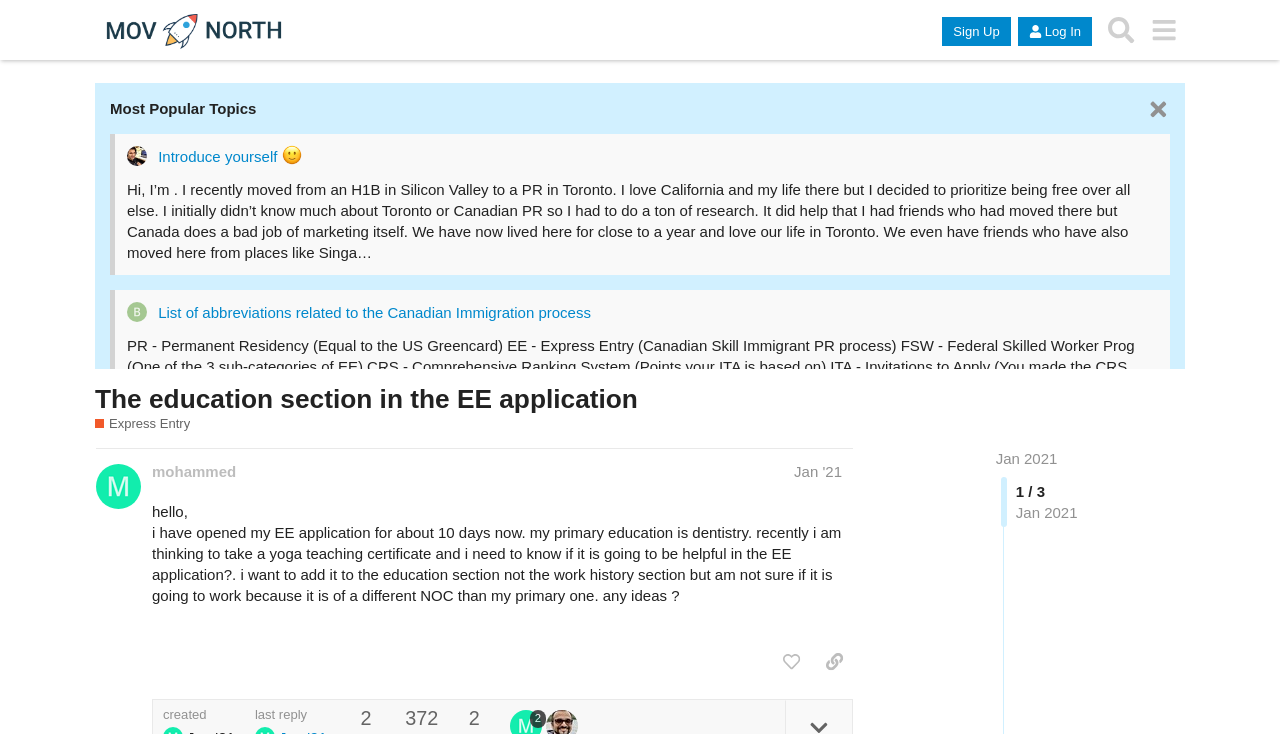Please locate and retrieve the main header text of the webpage.

The education section in the EE application